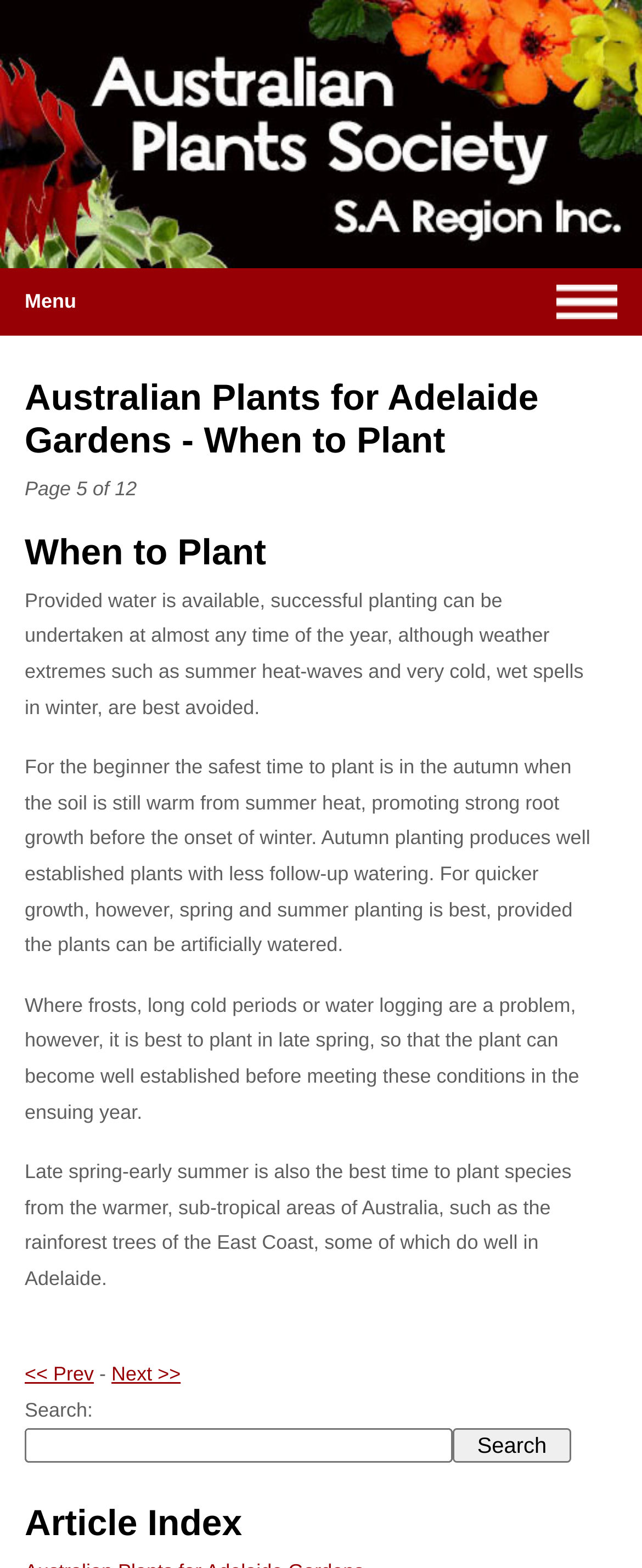Explain in detail what you observe on this webpage.

The webpage is about Australian plants for Adelaide gardens, specifically focusing on when to plant them. At the top left, there is a link to a menu, accompanied by a small image on the right. Below this, a heading "Australian Plants for Adelaide Gardens - When to Plant" spans across the page. 

To the right of this heading, a small text "Page 5 of 12" indicates the current page number. Below this, another heading "When to Plant" is centered on the page. 

The main content of the page consists of four paragraphs of text, which provide information on the best times to plant in Adelaide, considering factors such as weather extremes, soil temperature, and plant growth. These paragraphs are stacked vertically, taking up most of the page's content area.

At the bottom of the page, there are navigation links: "<<" Prev" and "Next >>" buttons, with a hyphen in between, allowing users to navigate through the pages. On the same line, a search bar is located, consisting of a text box and a "Search" button.

Finally, at the very bottom of the page, a heading "Article Index" is centered, possibly linking to a list of related articles.